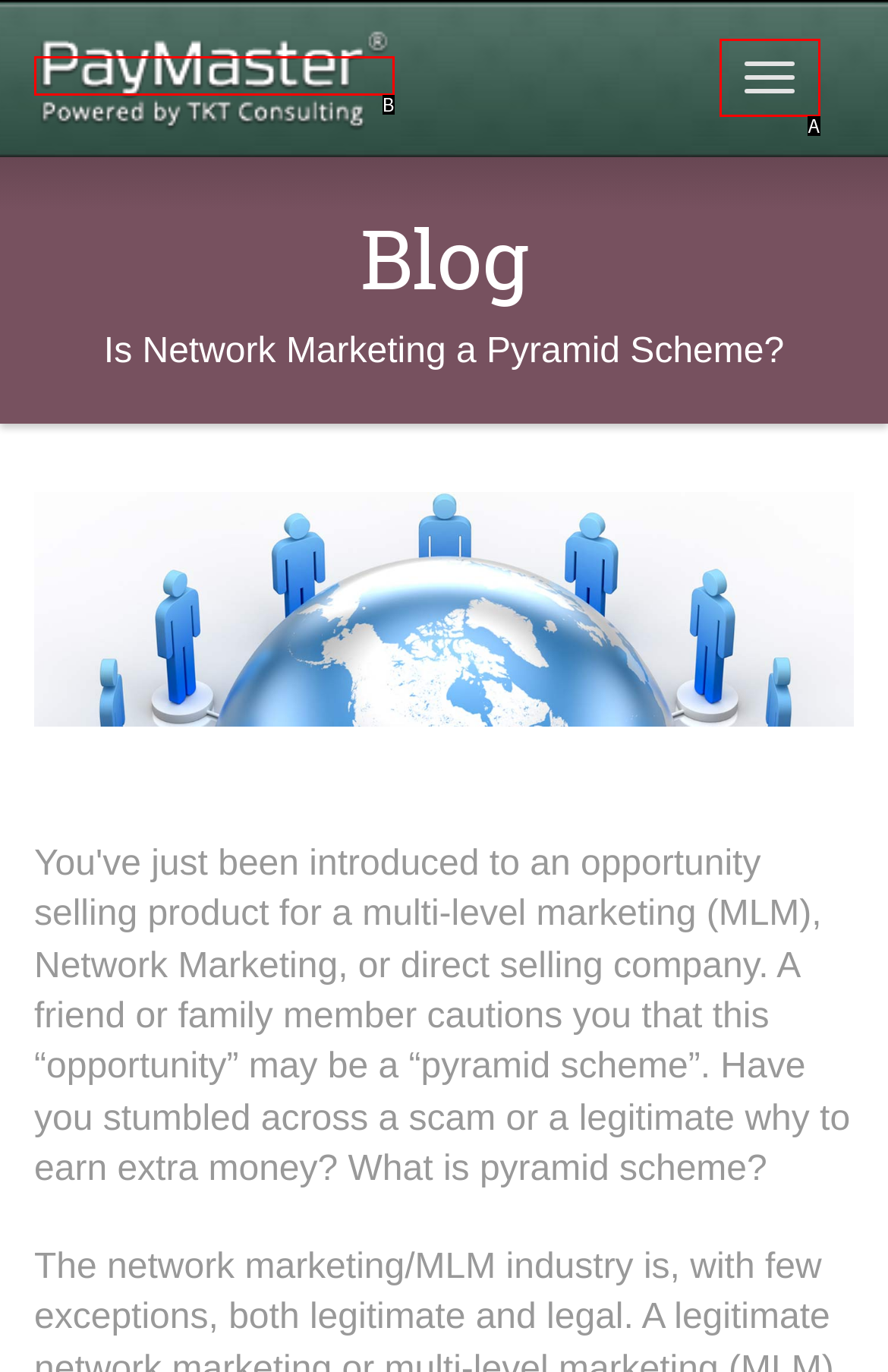Refer to the description: Toggle navigation and choose the option that best fits. Provide the letter of that option directly from the options.

A